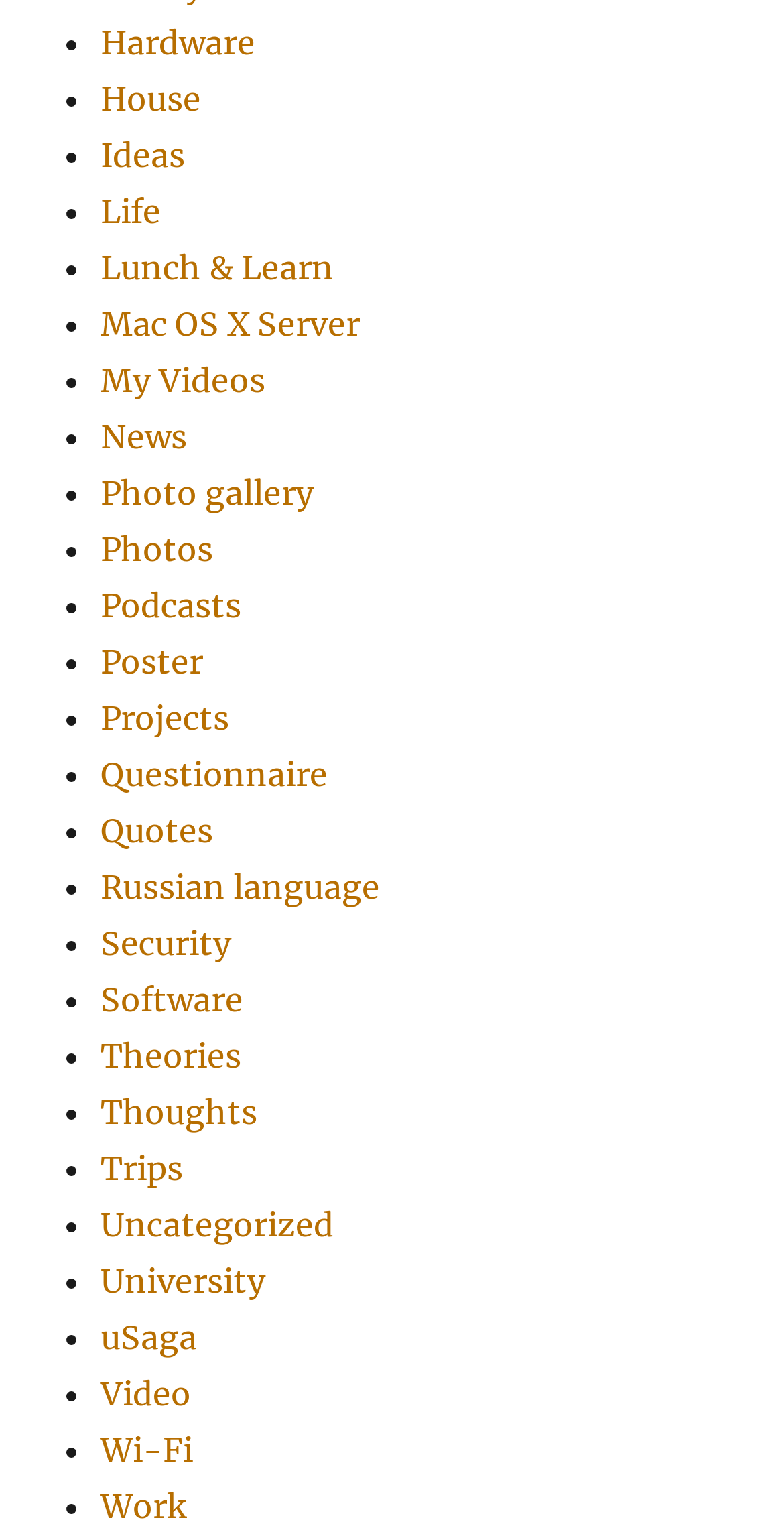Find the bounding box coordinates of the element to click in order to complete the given instruction: "Learn about Security."

[0.128, 0.6, 0.295, 0.626]